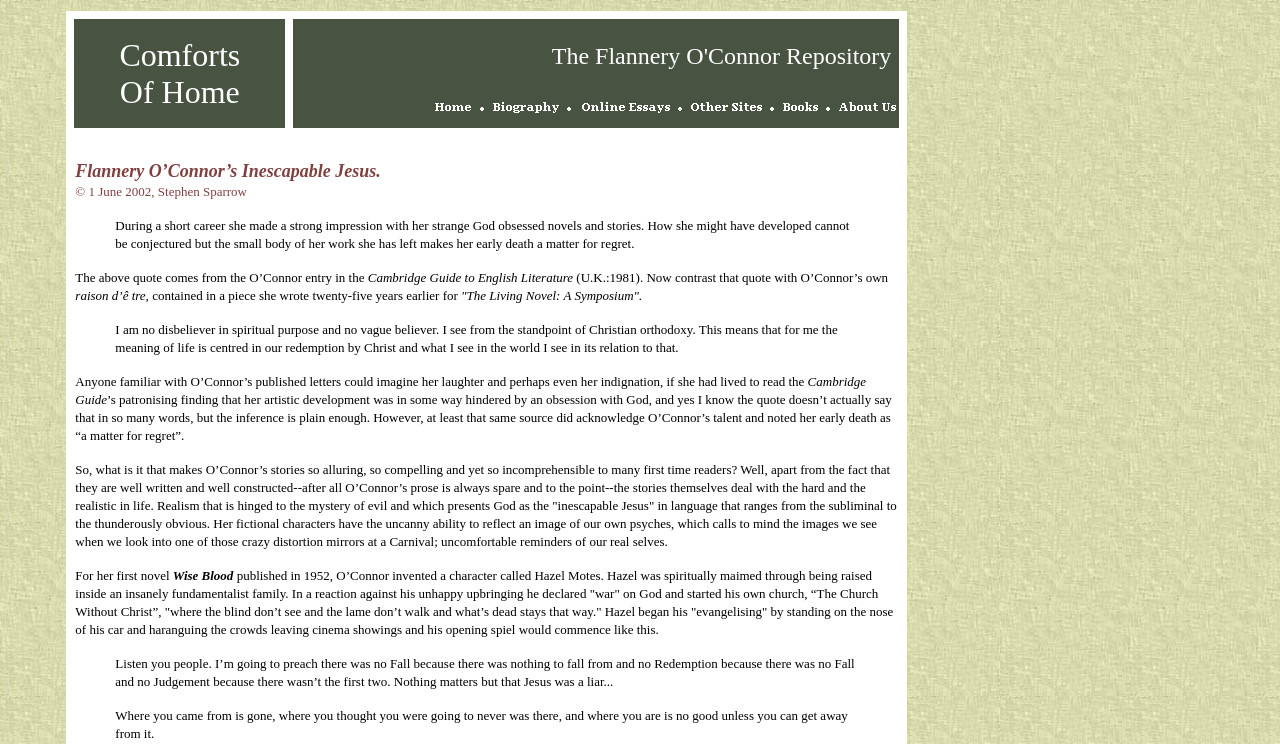What is the first item in the list of links?
Examine the webpage screenshot and provide an in-depth answer to the question.

I found the first item by looking at the text content of the LayoutTableCell element with bounding box coordinates [0.339, 0.126, 0.373, 0.172]. The text content is 'index', which is a link.